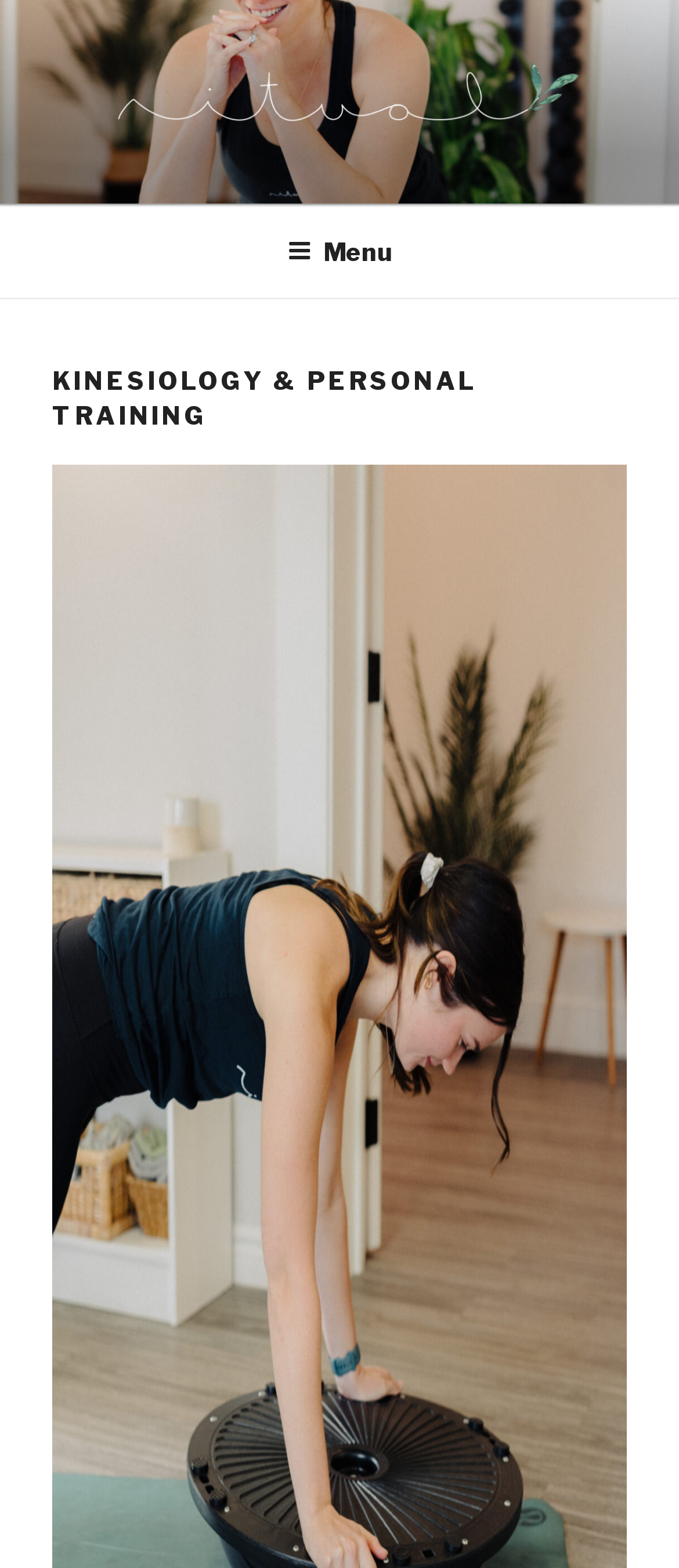Using the format (top-left x, top-left y, bottom-right x, bottom-right y), provide the bounding box coordinates for the described UI element. All values should be floating point numbers between 0 and 1: Menu

[0.386, 0.133, 0.614, 0.187]